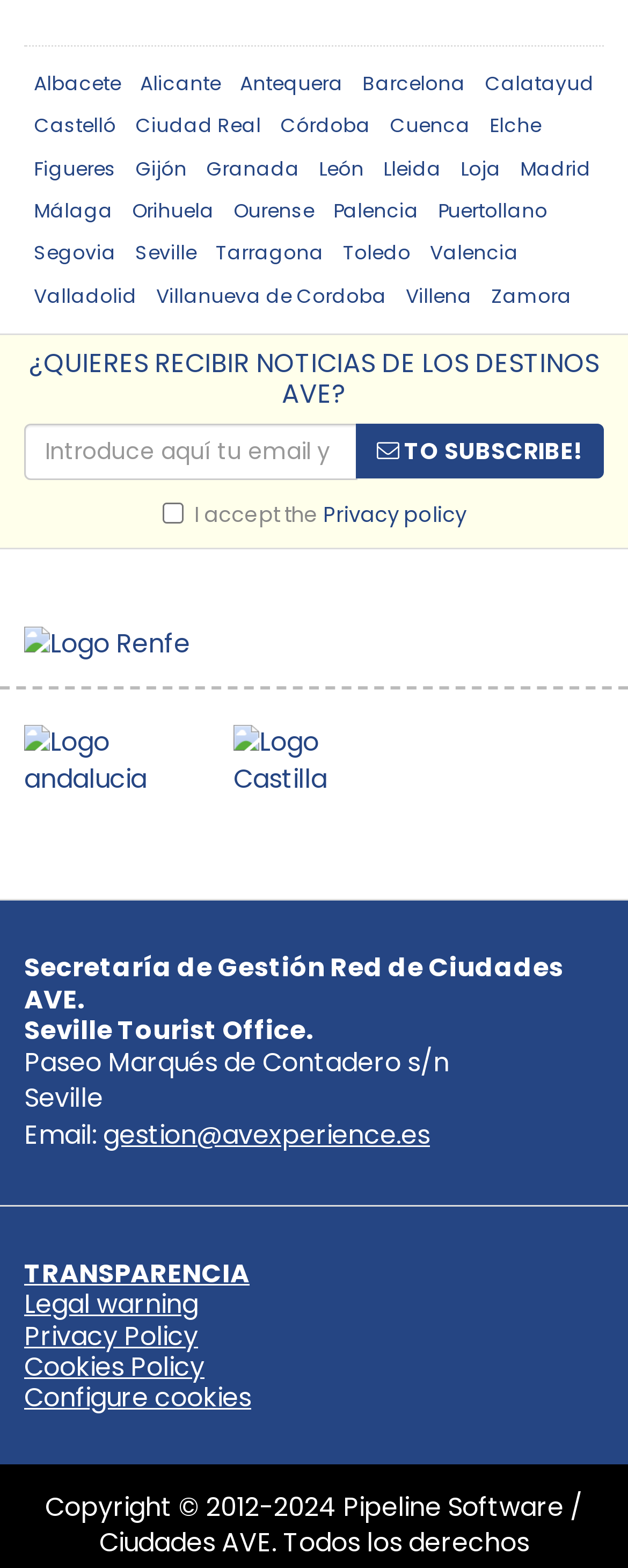Specify the bounding box coordinates of the element's region that should be clicked to achieve the following instruction: "Contact via email". The bounding box coordinates consist of four float numbers between 0 and 1, in the format [left, top, right, bottom].

[0.164, 0.712, 0.685, 0.735]